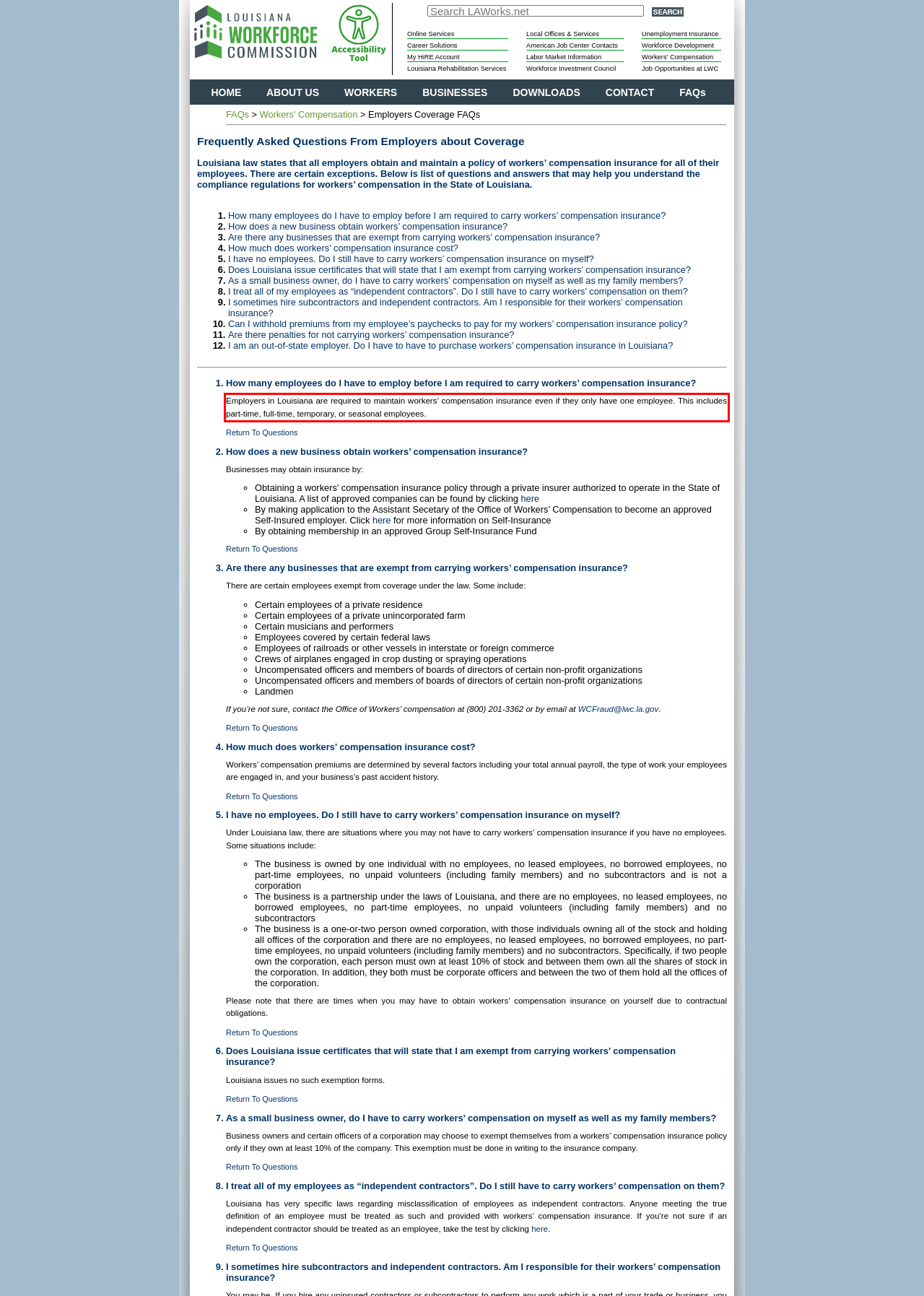You have a webpage screenshot with a red rectangle surrounding a UI element. Extract the text content from within this red bounding box.

Employers in Louisiana are required to maintain workers’ compensation insurance even if they only have one employee. This includes part-time, full-time, temporary, or seasonal employees.